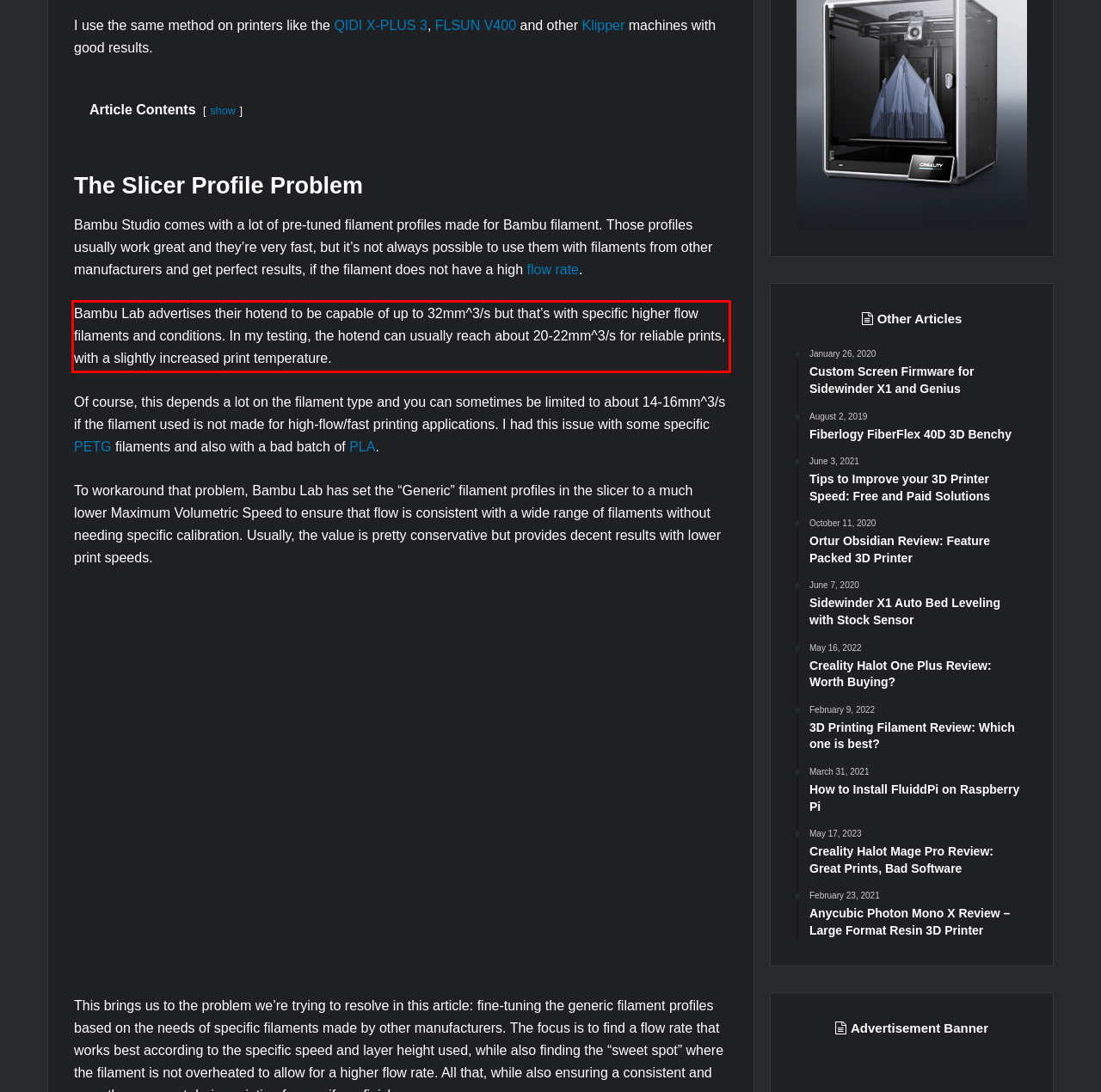From the provided screenshot, extract the text content that is enclosed within the red bounding box.

Bambu Lab advertises their hotend to be capable of up to 32mm^3/s but that’s with specific higher flow filaments and conditions. In my testing, the hotend can usually reach about 20-22mm^3/s for reliable prints, with a slightly increased print temperature.